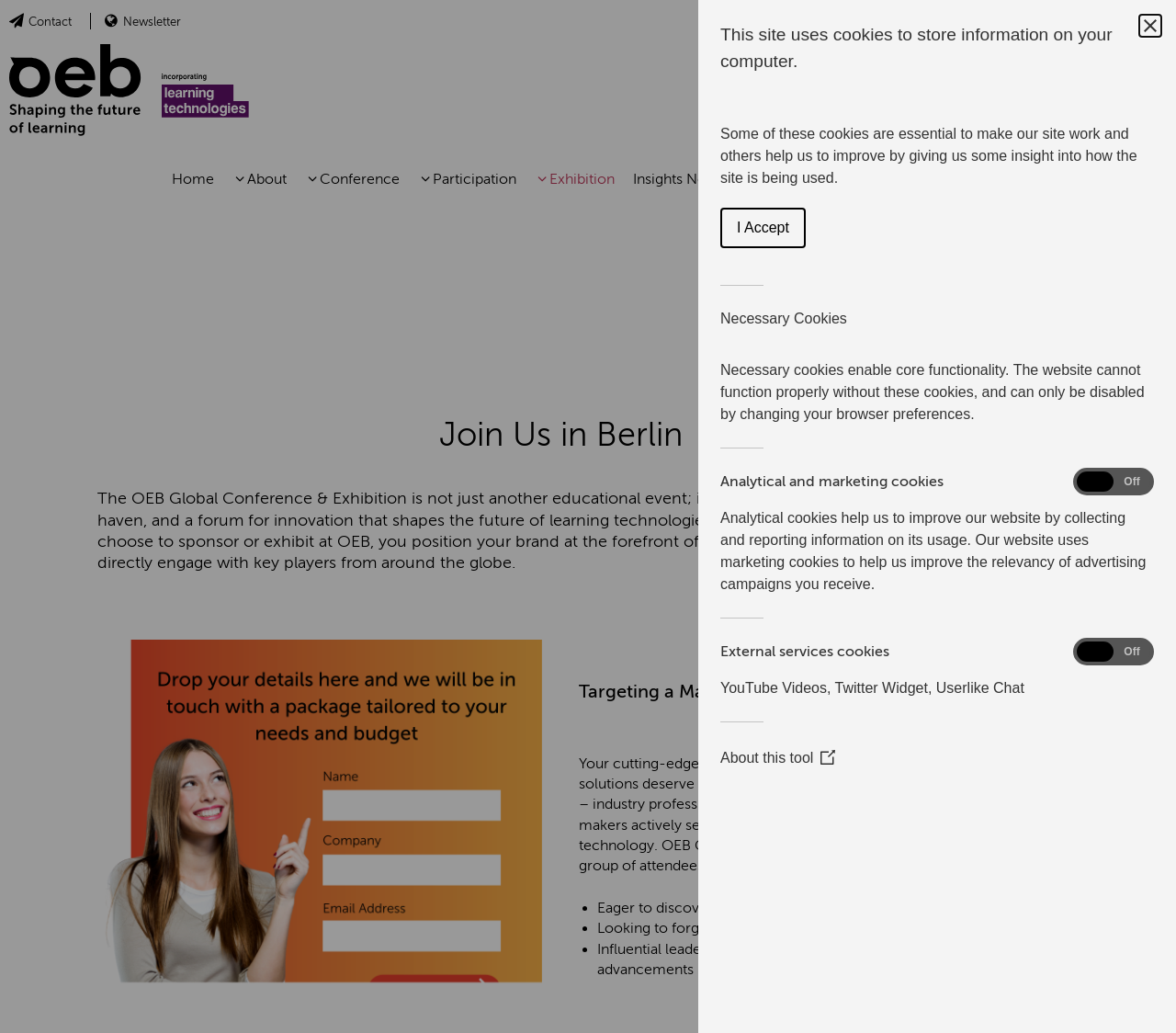Locate the bounding box coordinates of the clickable region to complete the following instruction: "Click the Close button."

[0.969, 0.014, 0.988, 0.036]